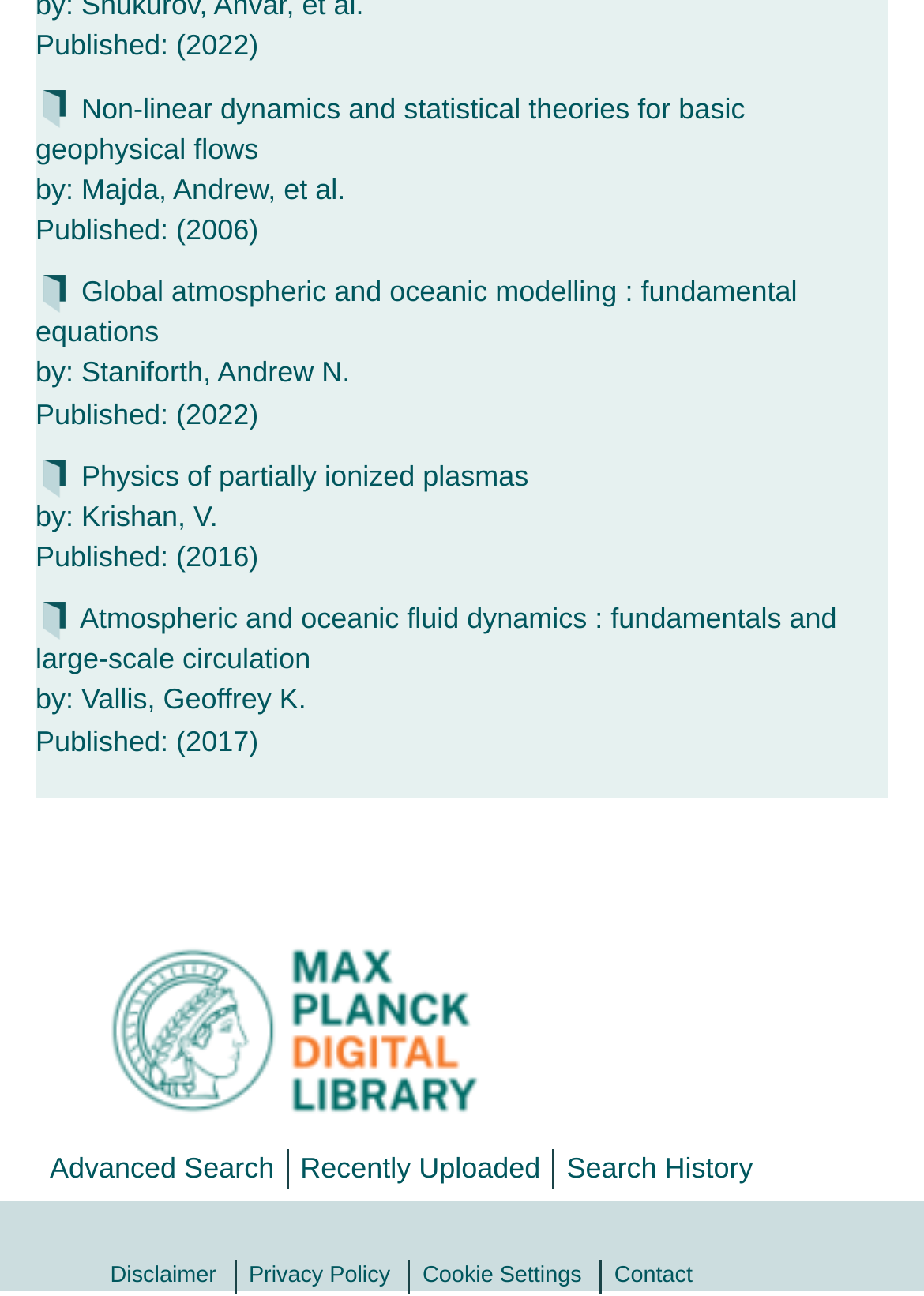Identify the bounding box coordinates of the section to be clicked to complete the task described by the following instruction: "View recently uploaded eBooks". The coordinates should be four float numbers between 0 and 1, formatted as [left, top, right, bottom].

[0.325, 0.886, 0.585, 0.918]